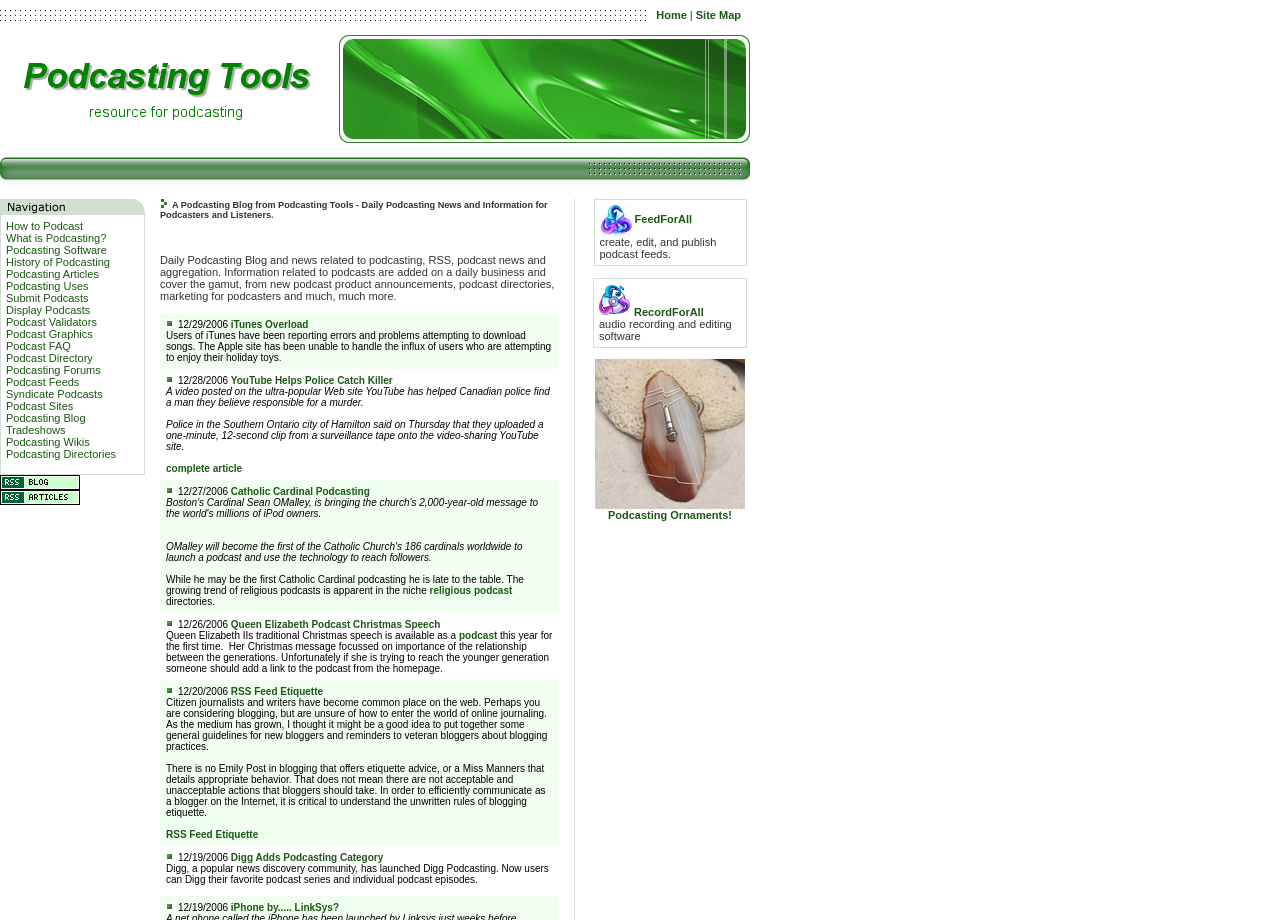Locate the UI element described by What is Podcasting? and provide its bounding box coordinates. Use the format (top-left x, top-left y, bottom-right x, bottom-right y) with all values as floating point numbers between 0 and 1.

[0.005, 0.252, 0.083, 0.265]